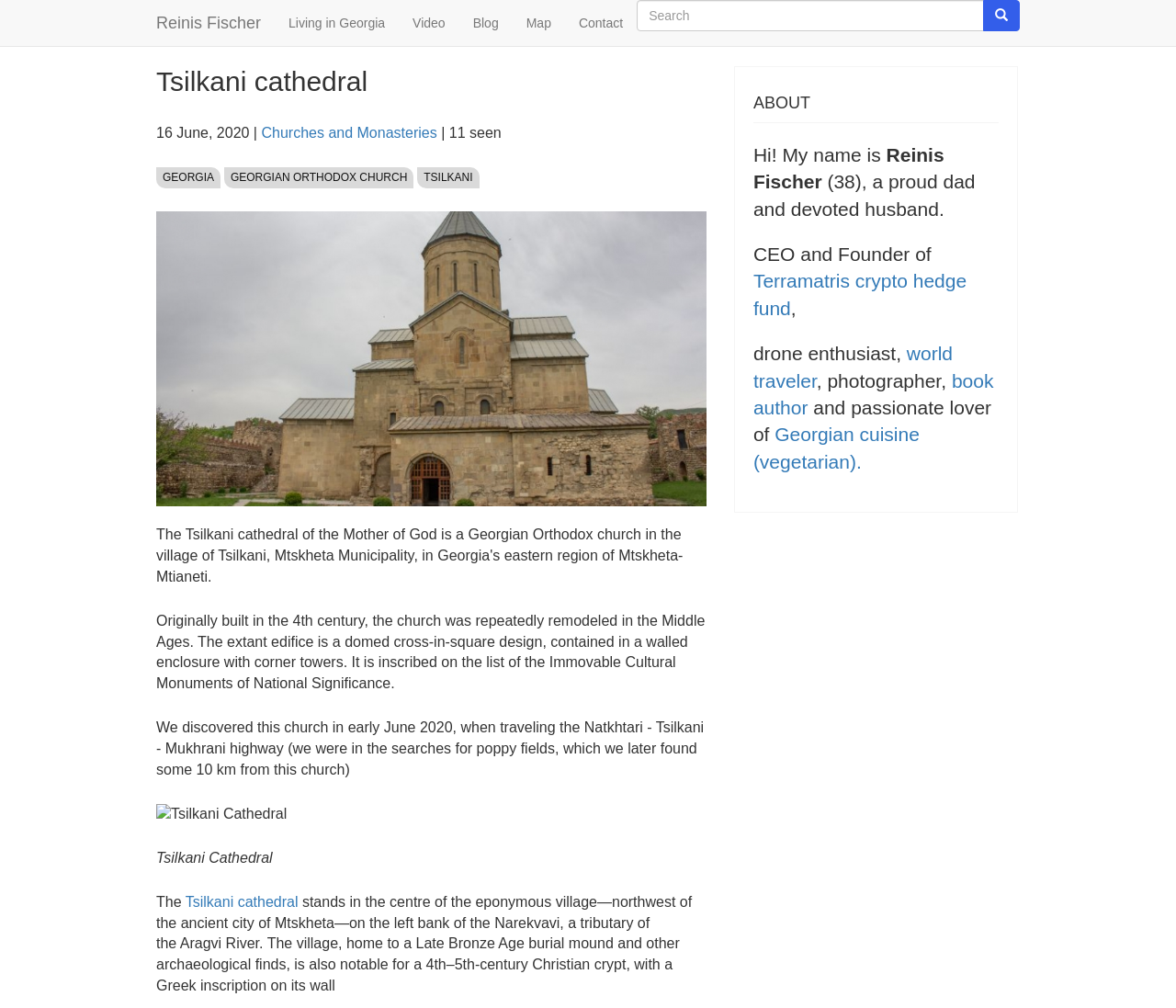Answer the question briefly using a single word or phrase: 
What is the name of the cathedral?

Tsilkani cathedral